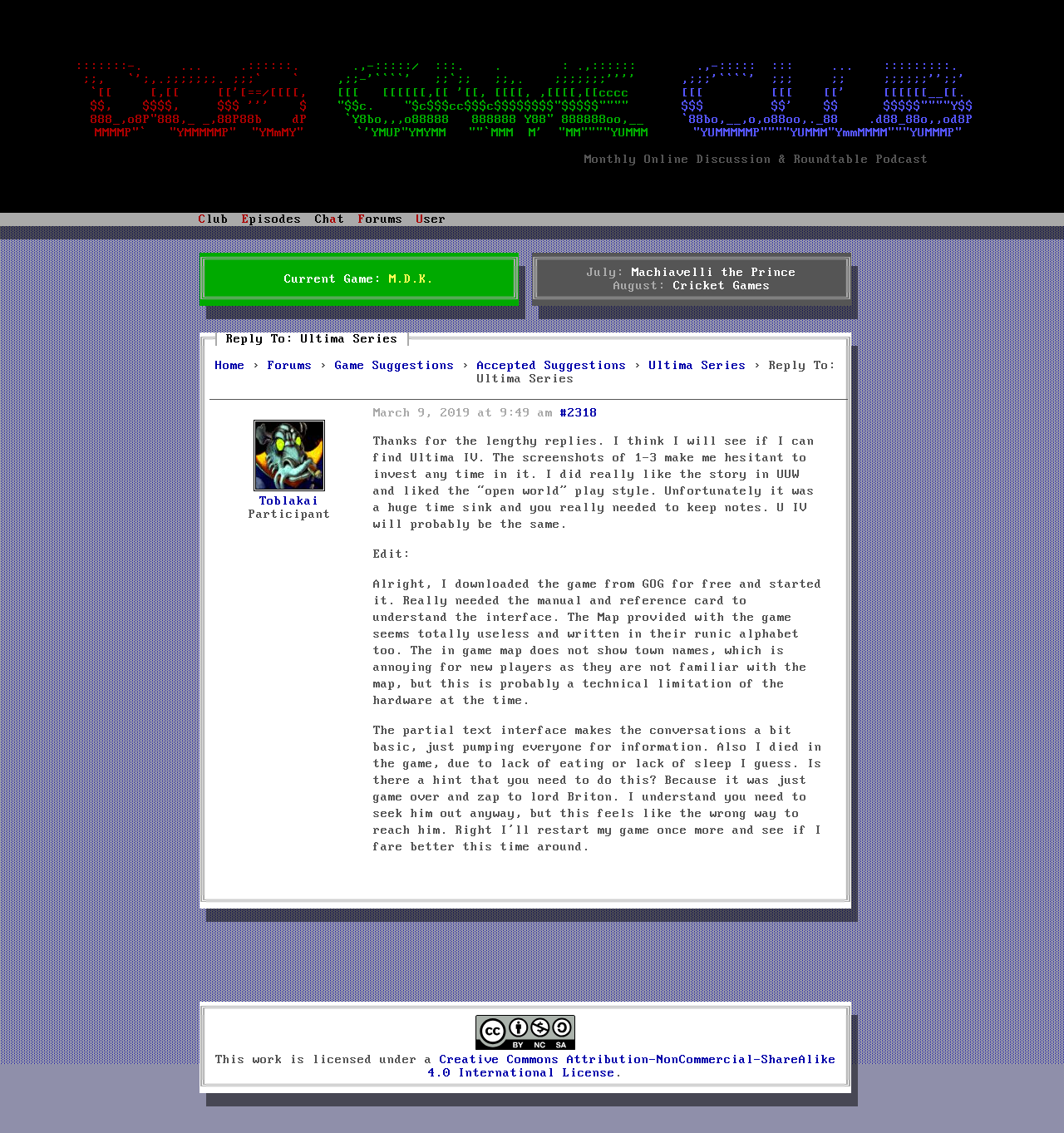Identify the bounding box coordinates of the specific part of the webpage to click to complete this instruction: "Read the 'Reply To: Ultima Series' post".

[0.2, 0.293, 0.387, 0.305]